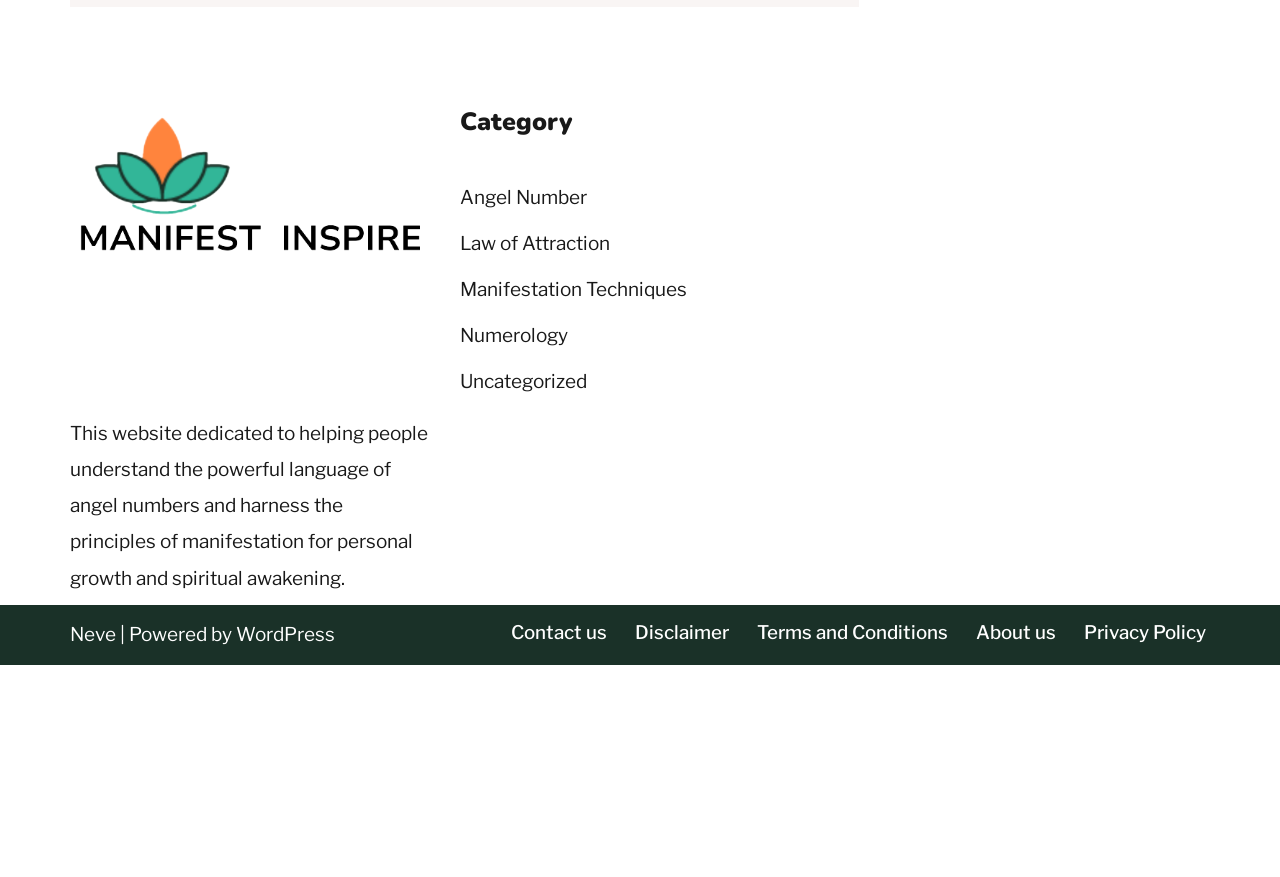Based on the image, please respond to the question with as much detail as possible:
How many links are there in the footer menu?

By examining the navigation element 'Footer Menu', I can see that there are 5 links listed: Contact us, Disclaimer, Terms and Conditions, About us, and Privacy Policy.